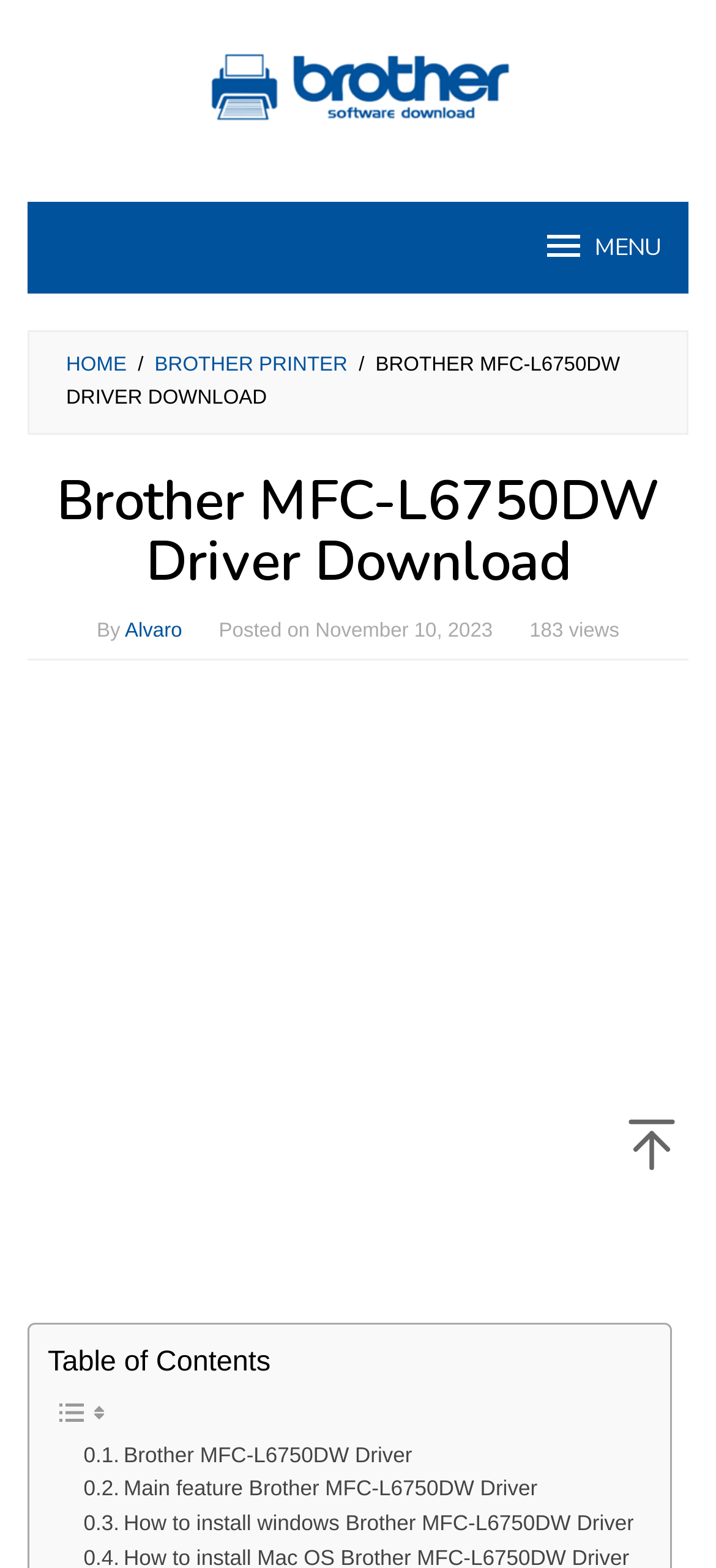What is the date of the article?
Please give a detailed and thorough answer to the question, covering all relevant points.

The date of the article can be found in the section below the header, where it says 'Posted on November 10, 2023'. This indicates that the article was posted on this specific date.